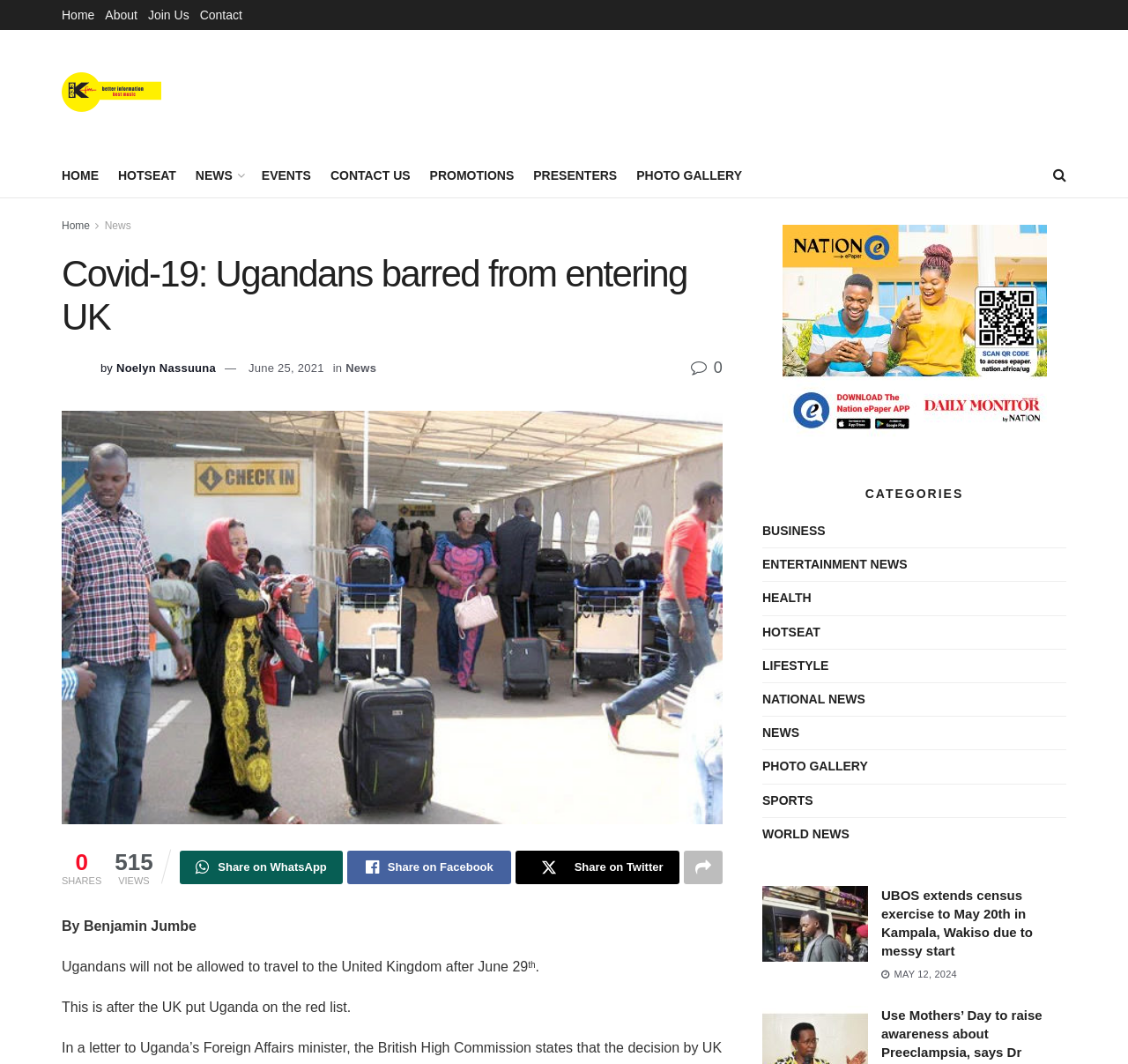Show the bounding box coordinates for the HTML element as described: "parent_node: Share on WhatsApp".

[0.606, 0.799, 0.641, 0.831]